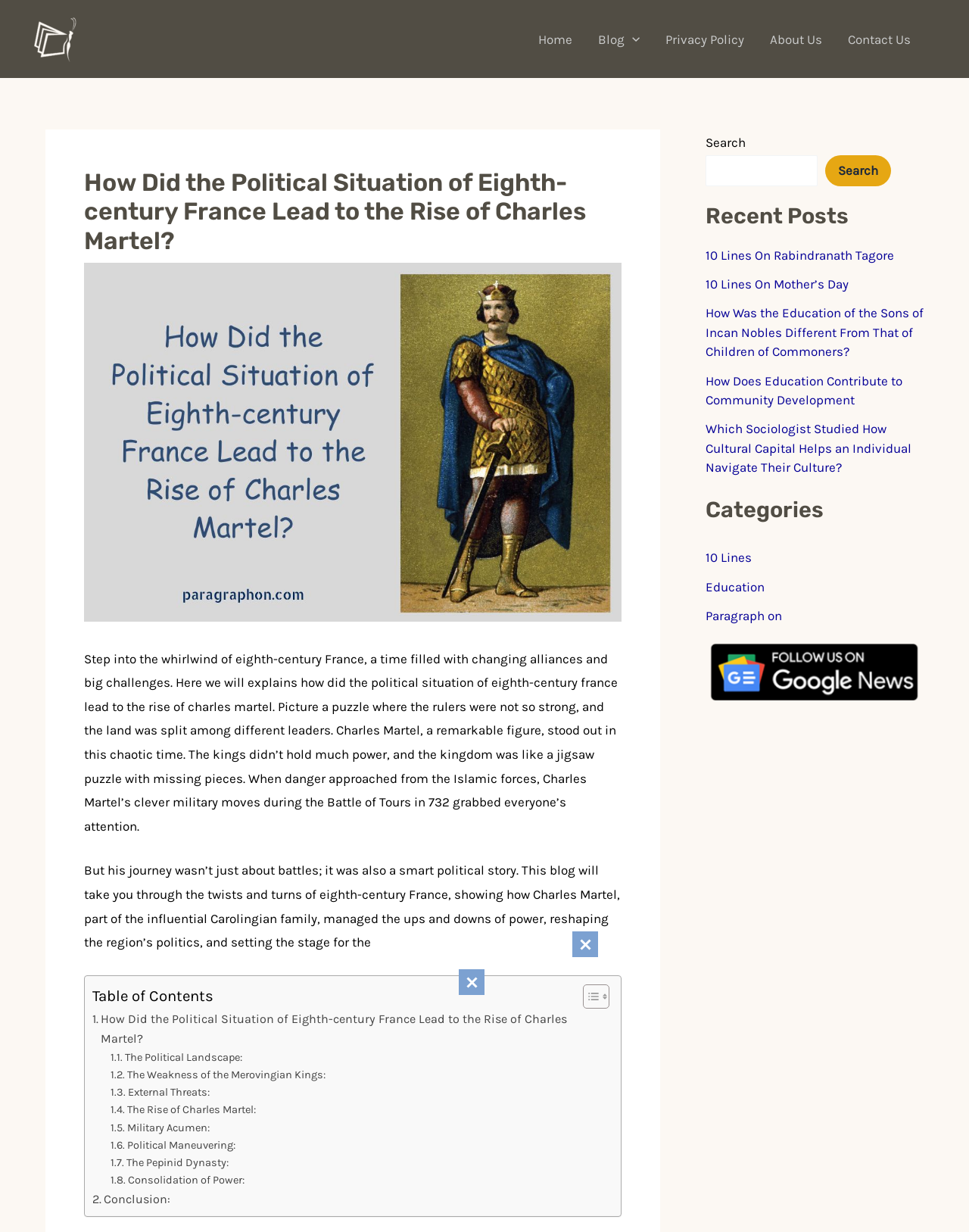Identify the bounding box for the given UI element using the description provided. Coordinates should be in the format (top-left x, top-left y, bottom-right x, bottom-right y) and must be between 0 and 1. Here is the description: parent_node: Search name="s"

[0.728, 0.126, 0.844, 0.151]